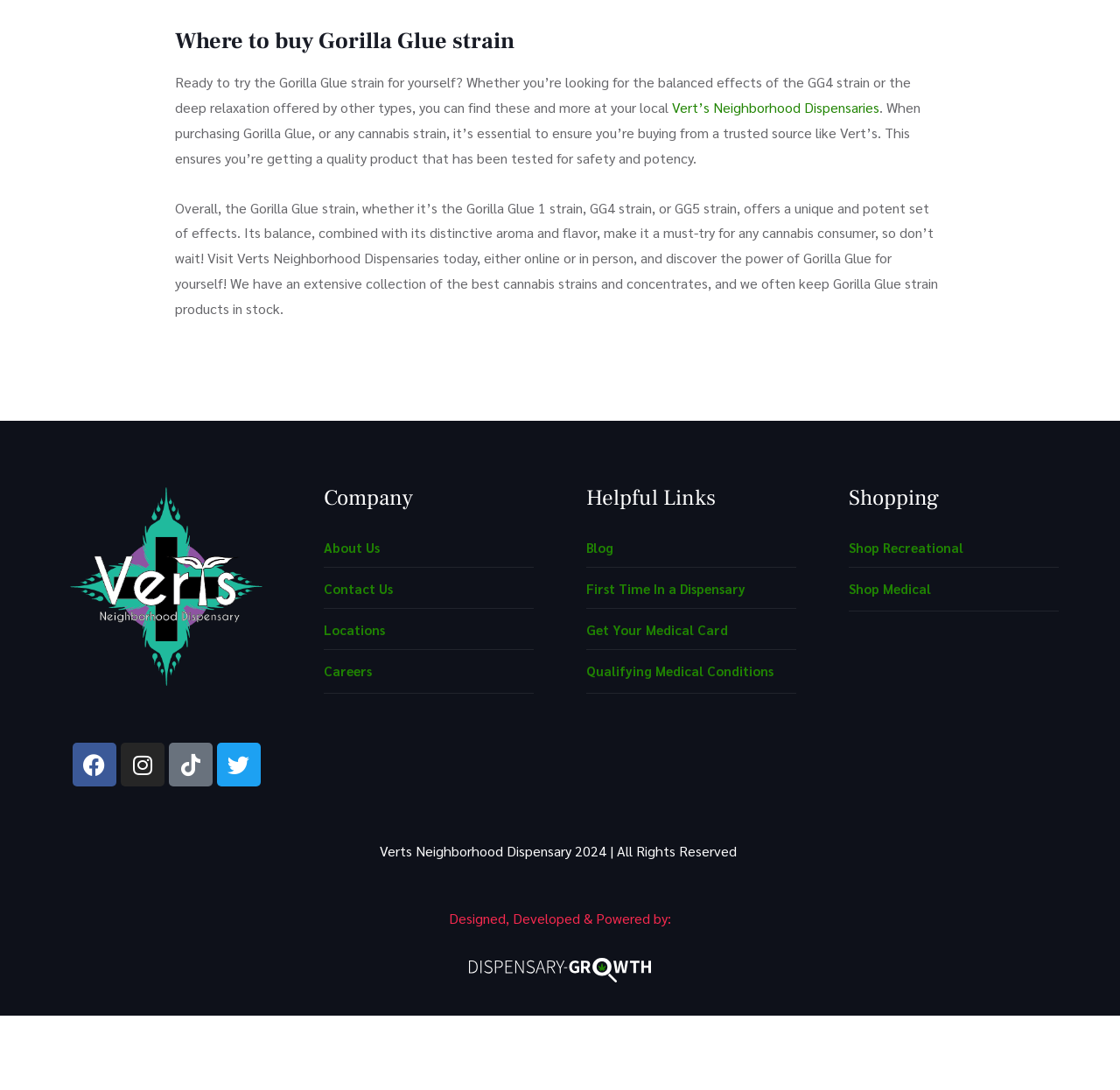What is the purpose of the webpage?
Answer the question with as much detail as you can, using the image as a reference.

The purpose of the webpage is to promote Vert's Neighborhood Dispensaries, as it provides information about the dispensary, its products, and its services, with the goal of encouraging visitors to try the Gorilla Glue strain and visit the dispensary.